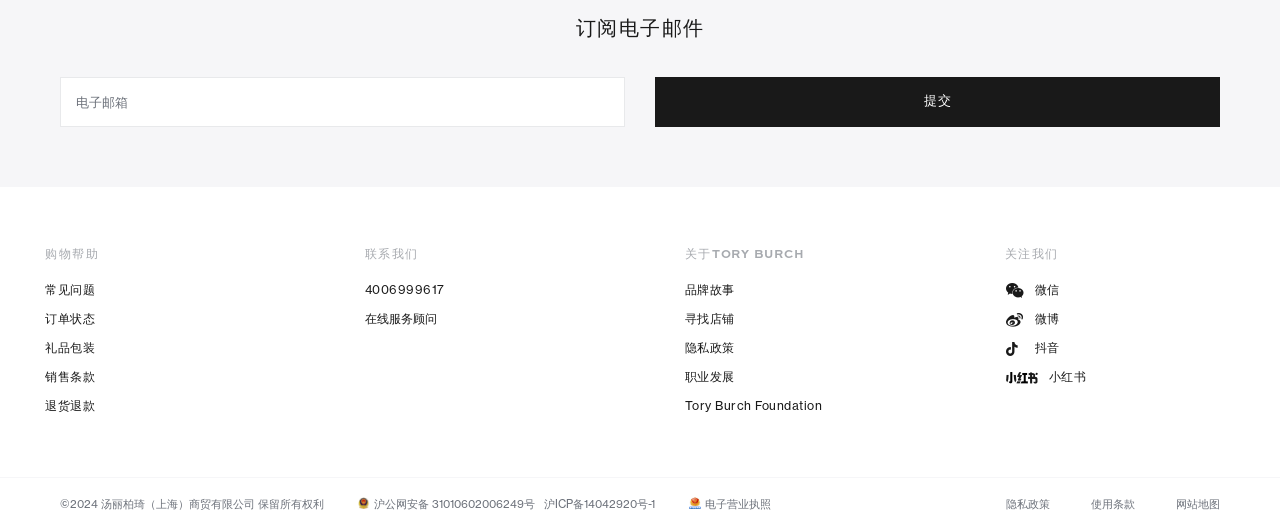Determine the bounding box coordinates for the UI element with the following description: "沪公网安备 31010602006249号". The coordinates should be four float numbers between 0 and 1, represented as [left, top, right, bottom].

[0.28, 0.933, 0.418, 0.964]